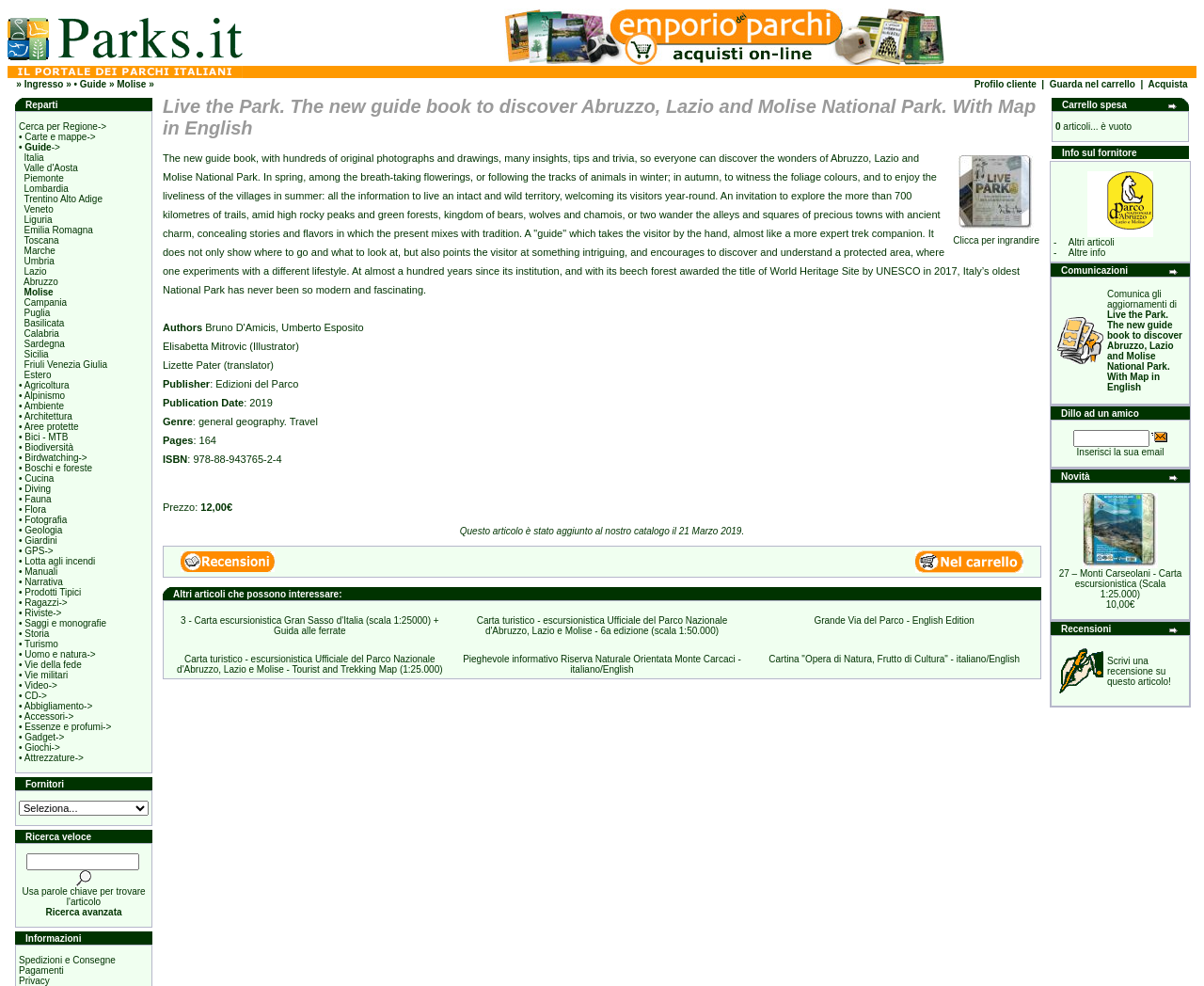Find the bounding box coordinates of the clickable region needed to perform the following instruction: "Go to the 'Profilo cliente' page". The coordinates should be provided as four float numbers between 0 and 1, i.e., [left, top, right, bottom].

[0.809, 0.08, 0.861, 0.091]